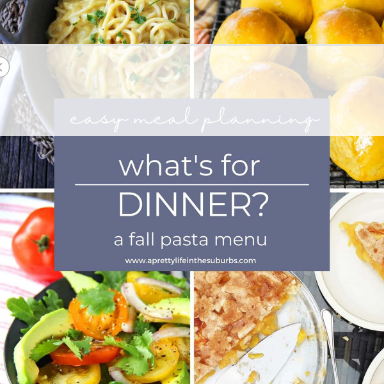Create an exhaustive description of the image.

This image presents a visually inviting dinner menu titled "What's for Dinner? A Fall Pasta Menu," showcasing an array of delightful autumn-inspired dishes. The design features a modern layout with a central graphic element that highlights the menu theme alongside the text "easy meal planning." In the background, an appetizing collection of dishes is displayed, including a serving of pasta garnished with herbs, colorful sautéed vegetables, and some freshly baked rolls. The composition balances rustic charm with contemporary aesthetics, making it perfect for enticing those looking to plan hearty fall meals. The source of the menu is noted as www.aprettylifeinthesuburbs.com, suggesting a focus on seasonal cooking and meal planning.